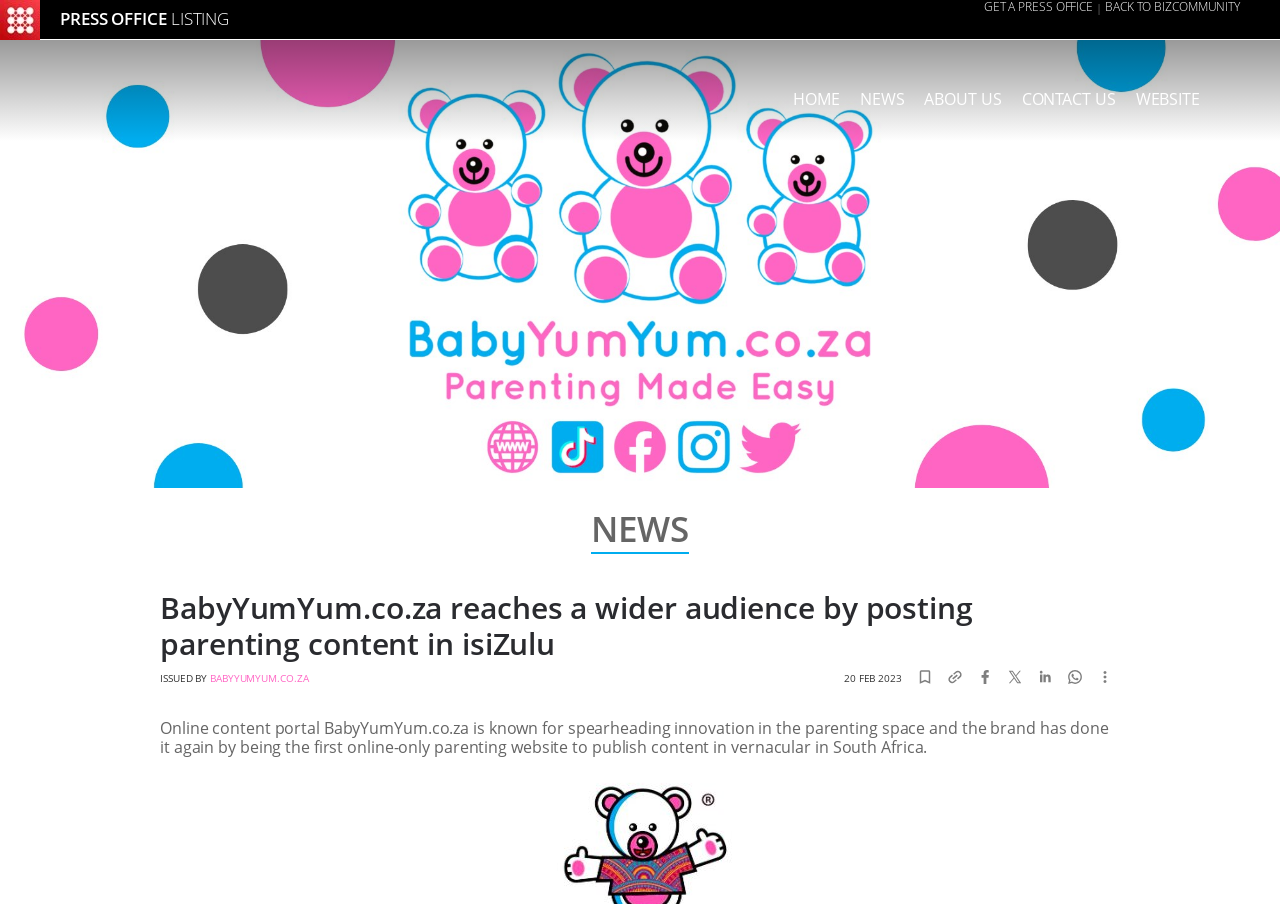Determine the main heading of the webpage and generate its text.

BabyYumYum.co.za reaches a wider audience by posting parenting content in isiZulu